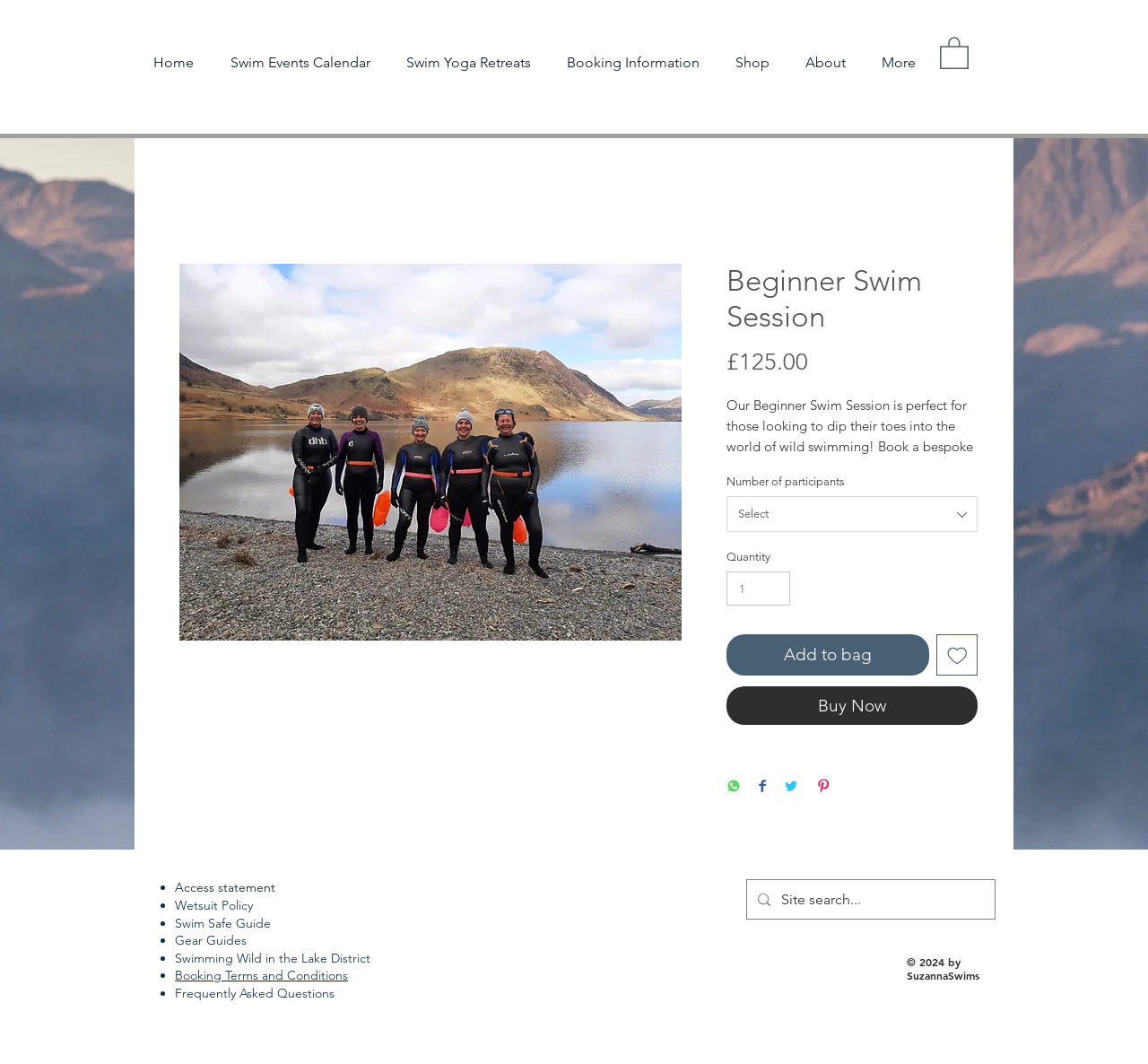Answer the following inquiry with a single word or phrase:
What is the location of the Beginner Swim Session?

Lake District